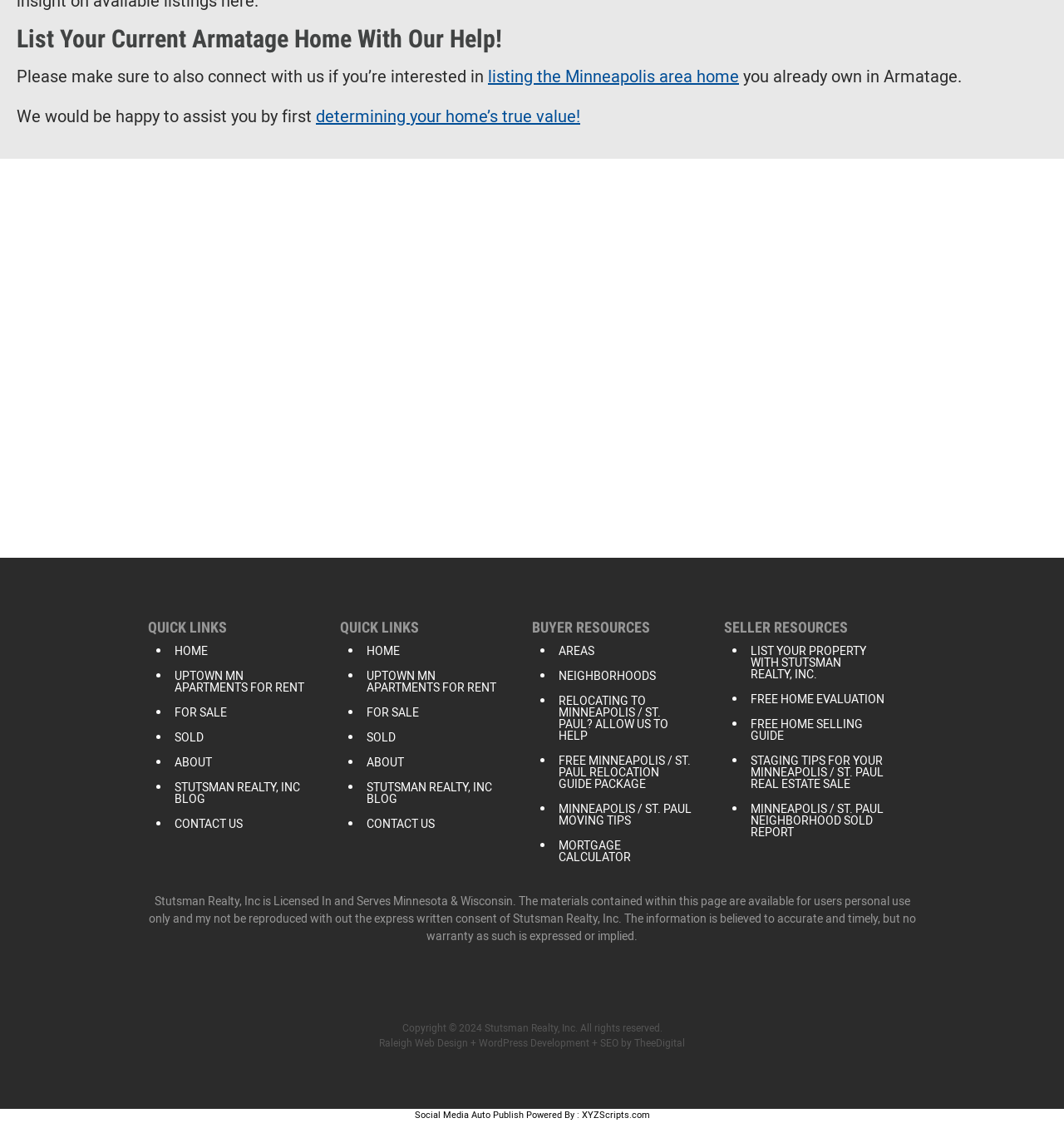Determine the coordinates of the bounding box for the clickable area needed to execute this instruction: "Contact Stutsman Realty, Inc".

[0.344, 0.728, 0.47, 0.739]